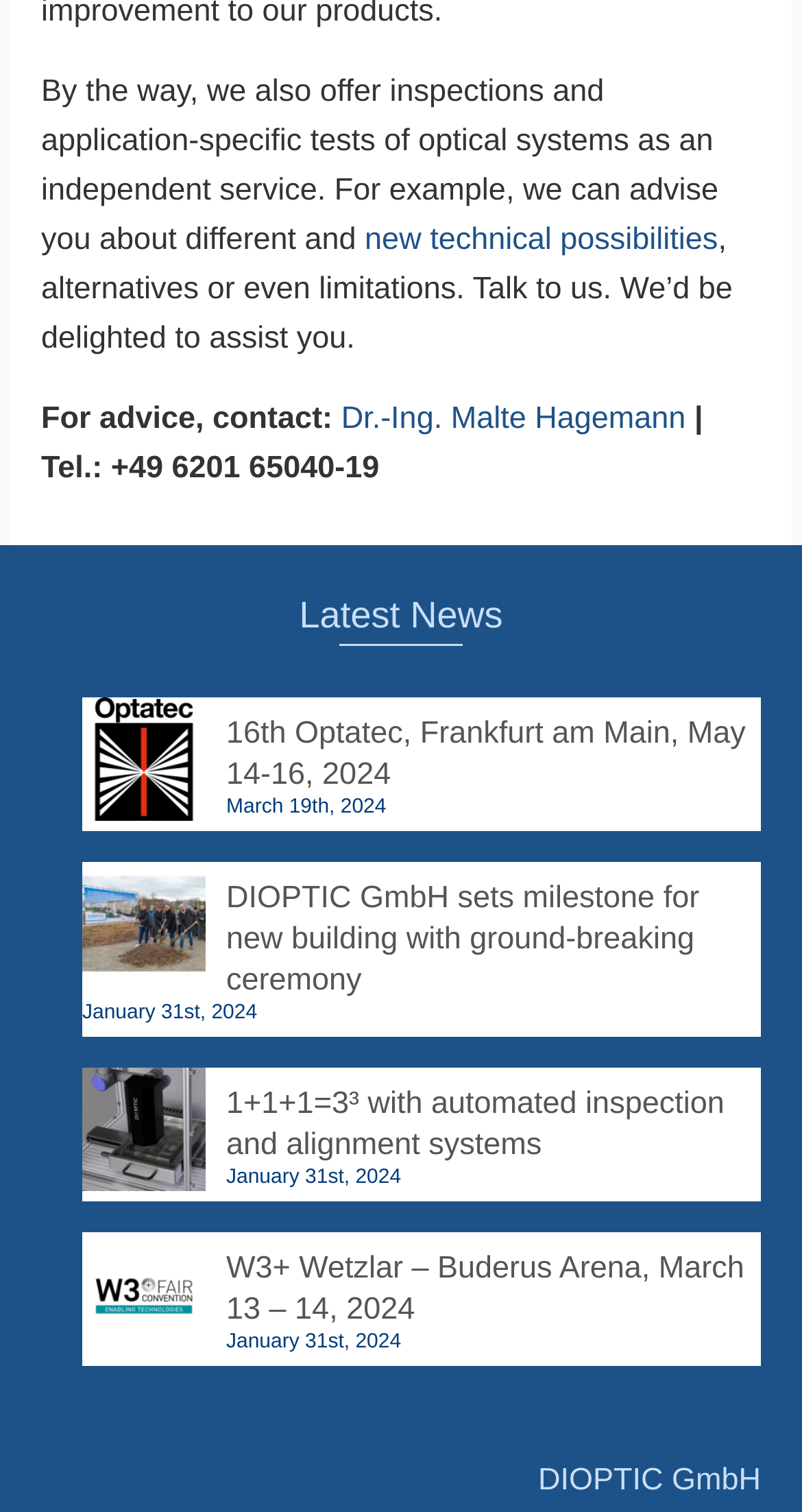Locate the bounding box coordinates for the element described below: "new technical possibilities". The coordinates must be four float values between 0 and 1, formatted as [left, top, right, bottom].

[0.455, 0.147, 0.895, 0.17]